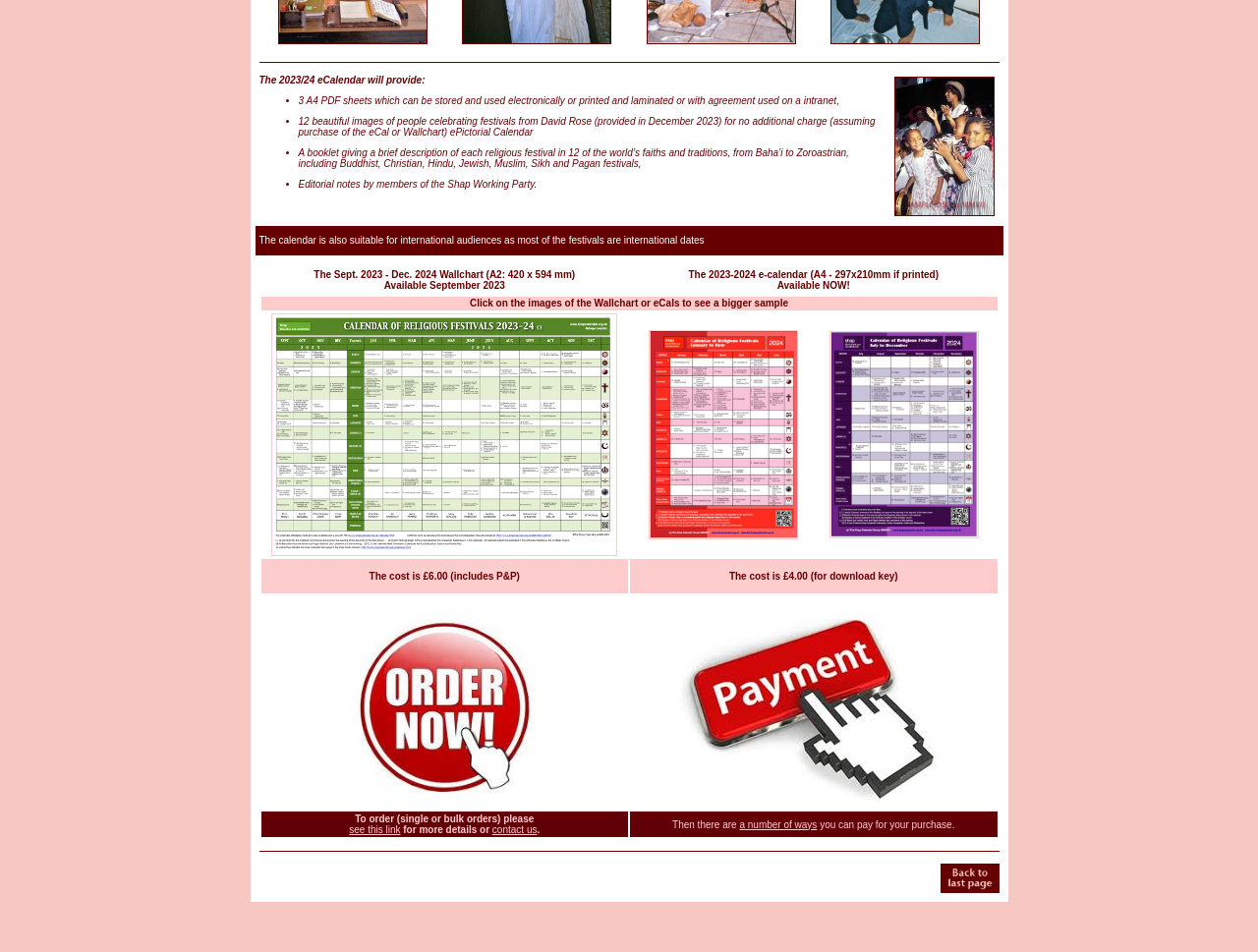Locate the bounding box of the UI element defined by this description: "a number of ways". The coordinates should be given as four float numbers between 0 and 1, formatted as [left, top, right, bottom].

[0.588, 0.86, 0.649, 0.872]